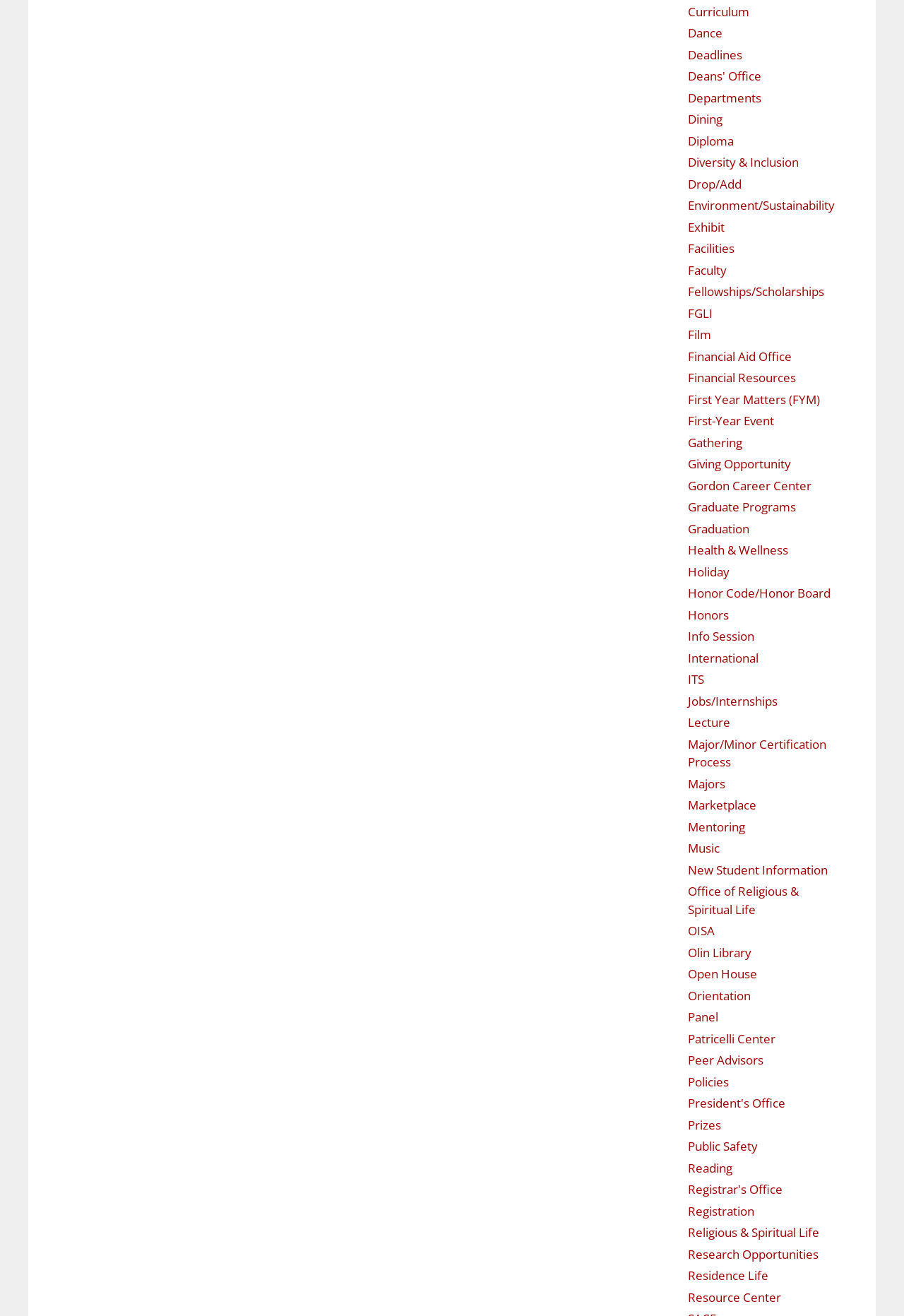Please identify the bounding box coordinates of the clickable area that will fulfill the following instruction: "Explore the 'Deadlines' section". The coordinates should be in the format of four float numbers between 0 and 1, i.e., [left, top, right, bottom].

[0.761, 0.036, 0.821, 0.048]